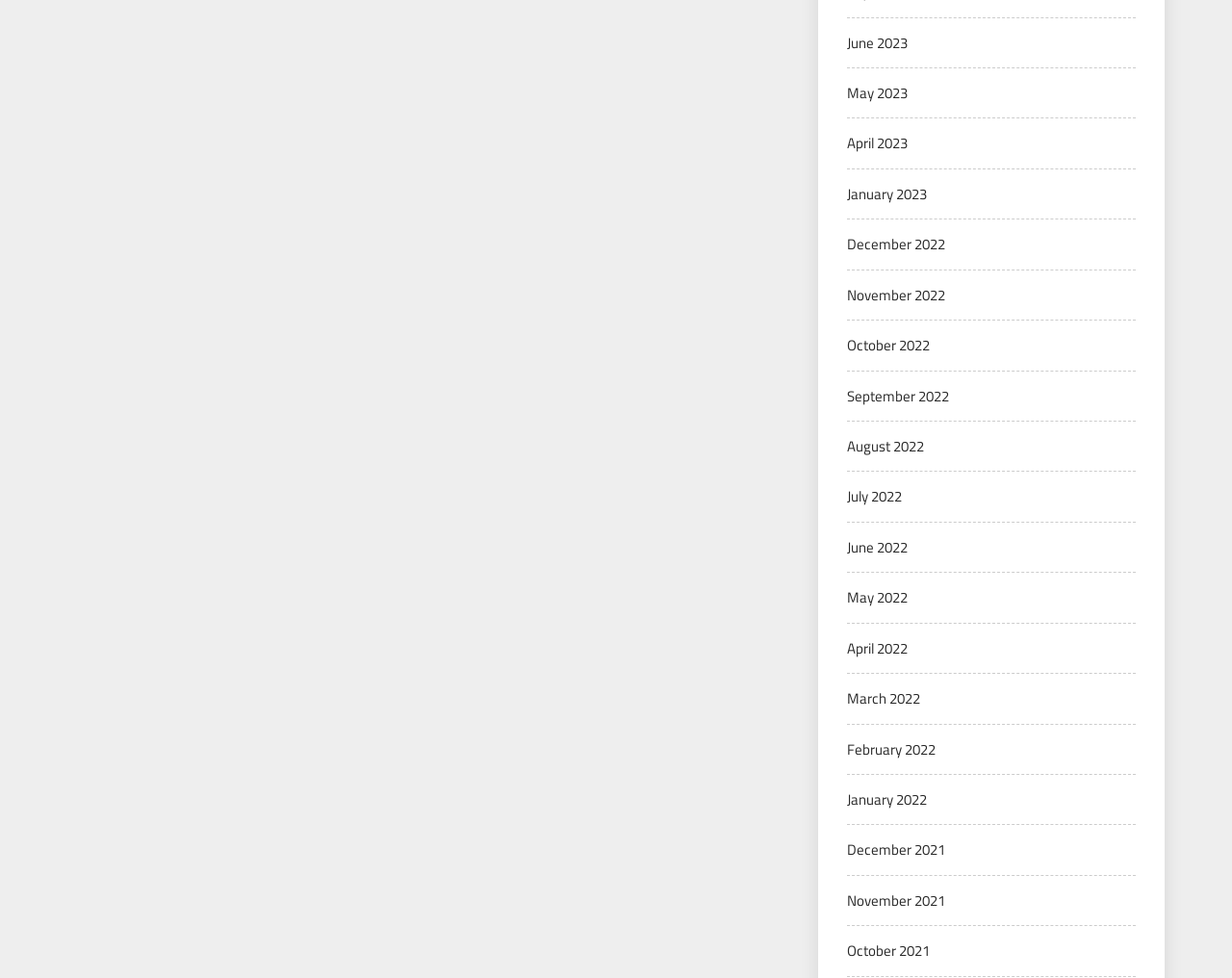Reply to the question with a single word or phrase:
Are the months listed in chronological order?

Yes